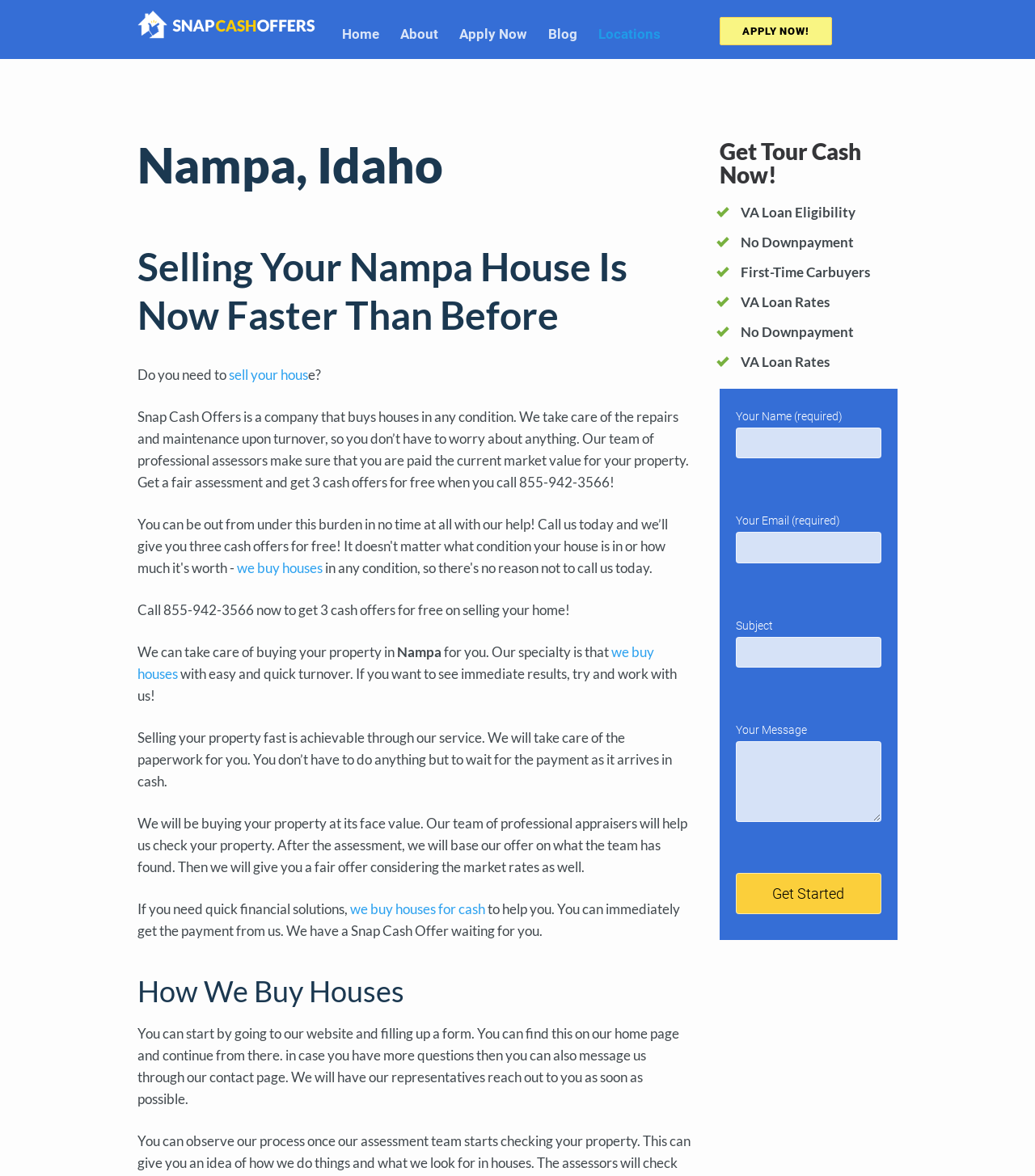Give a complete and precise description of the webpage's appearance.

This webpage is about Snap Cash Offers, a company that buys houses in any condition in Nampa, Idaho, and surrounding areas. At the top of the page, there is a navigation menu with links to "Home", "About", "Apply Now", "Blog", and "Locations". 

Below the navigation menu, there is a prominent call-to-action button "APPLY NOW!" on the right side. On the left side, there is a heading "Nampa, Idaho" followed by another heading "Selling Your Nampa House Is Now Faster Than Before". 

The main content of the page is divided into sections. The first section explains the benefits of selling a house to Snap Cash Offers, including getting a fair assessment and three cash offers for free. There are several paragraphs of text describing the process and benefits of working with the company. 

In the middle of the page, there is a section with a heading "How We Buy Houses" that explains the steps to start the process, including filling out a form on the website or contacting the company through the contact page. 

On the right side of the page, there is a section with several static text elements, including "VA Loan Eligibility", "No Downpayment", "First-Time Carbuyers", and "VA Loan Rates". 

At the bottom of the page, there is a contact form with fields for "Your Name", "Your Email", "Subject", and "Your Message", along with a "Get Started" button.